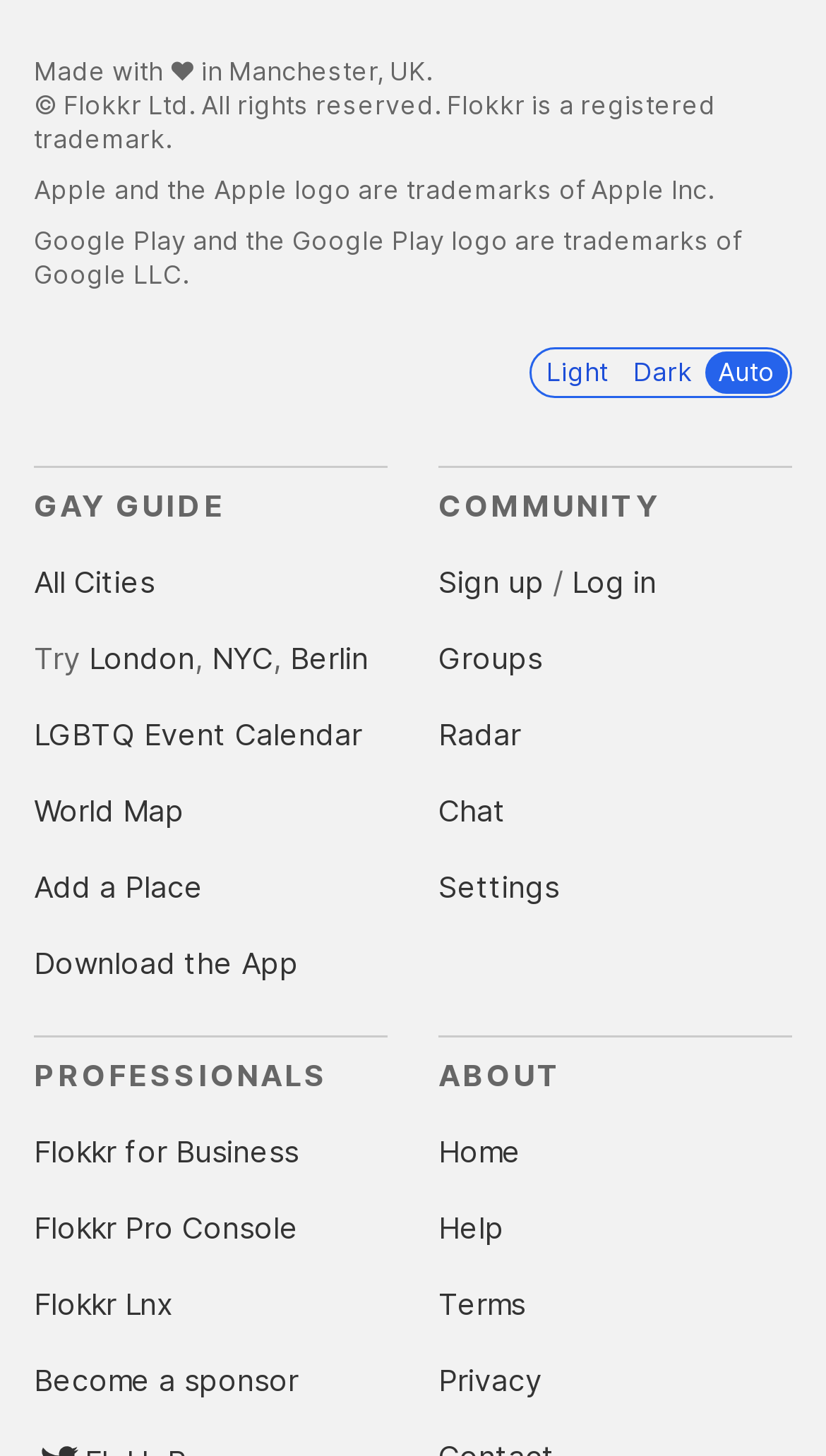Please specify the coordinates of the bounding box for the element that should be clicked to carry out this instruction: "Go to London". The coordinates must be four float numbers between 0 and 1, formatted as [left, top, right, bottom].

[0.108, 0.439, 0.236, 0.464]